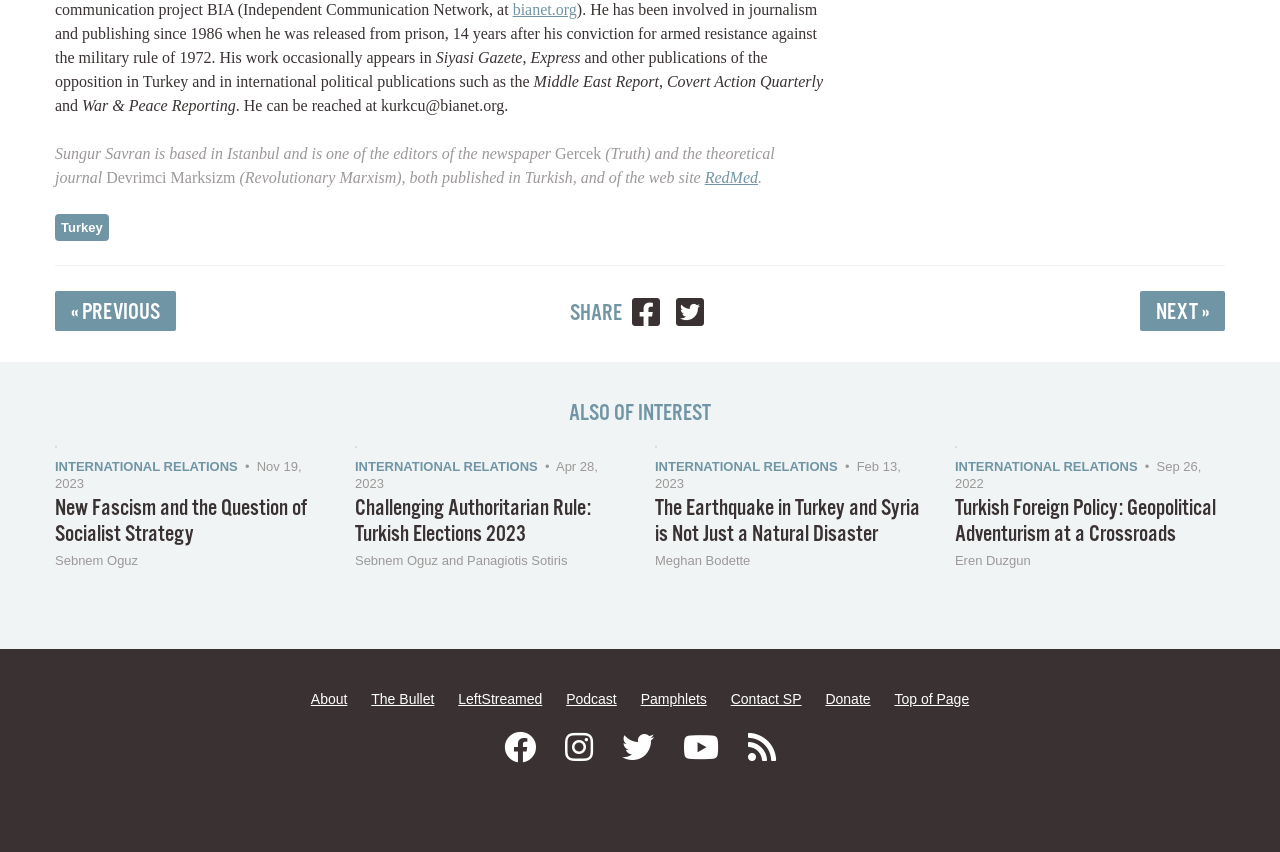Using the provided description RedMed, find the bounding box coordinates for the UI element. Provide the coordinates in (top-left x, top-left y, bottom-right x, bottom-right y) format, ensuring all values are between 0 and 1.

[0.551, 0.198, 0.592, 0.218]